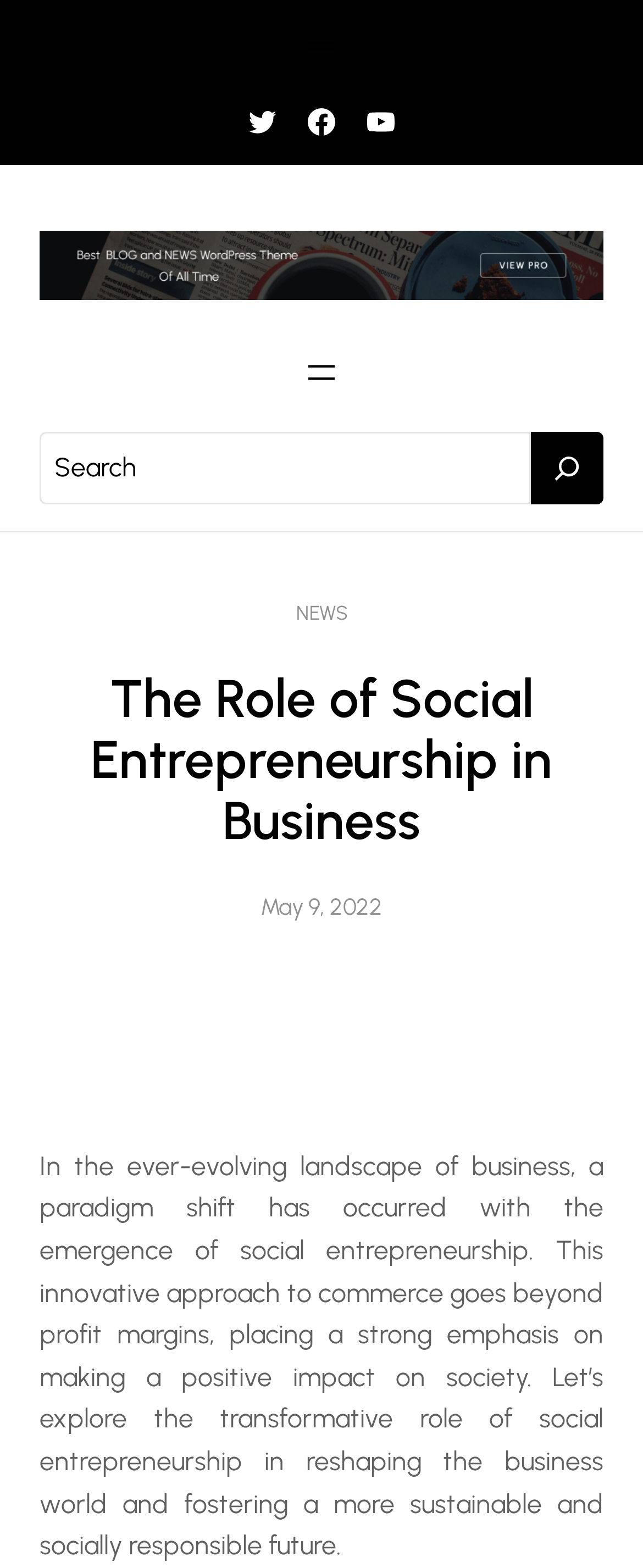How many buttons are there on the webpage?
Respond with a short answer, either a single word or a phrase, based on the image.

3